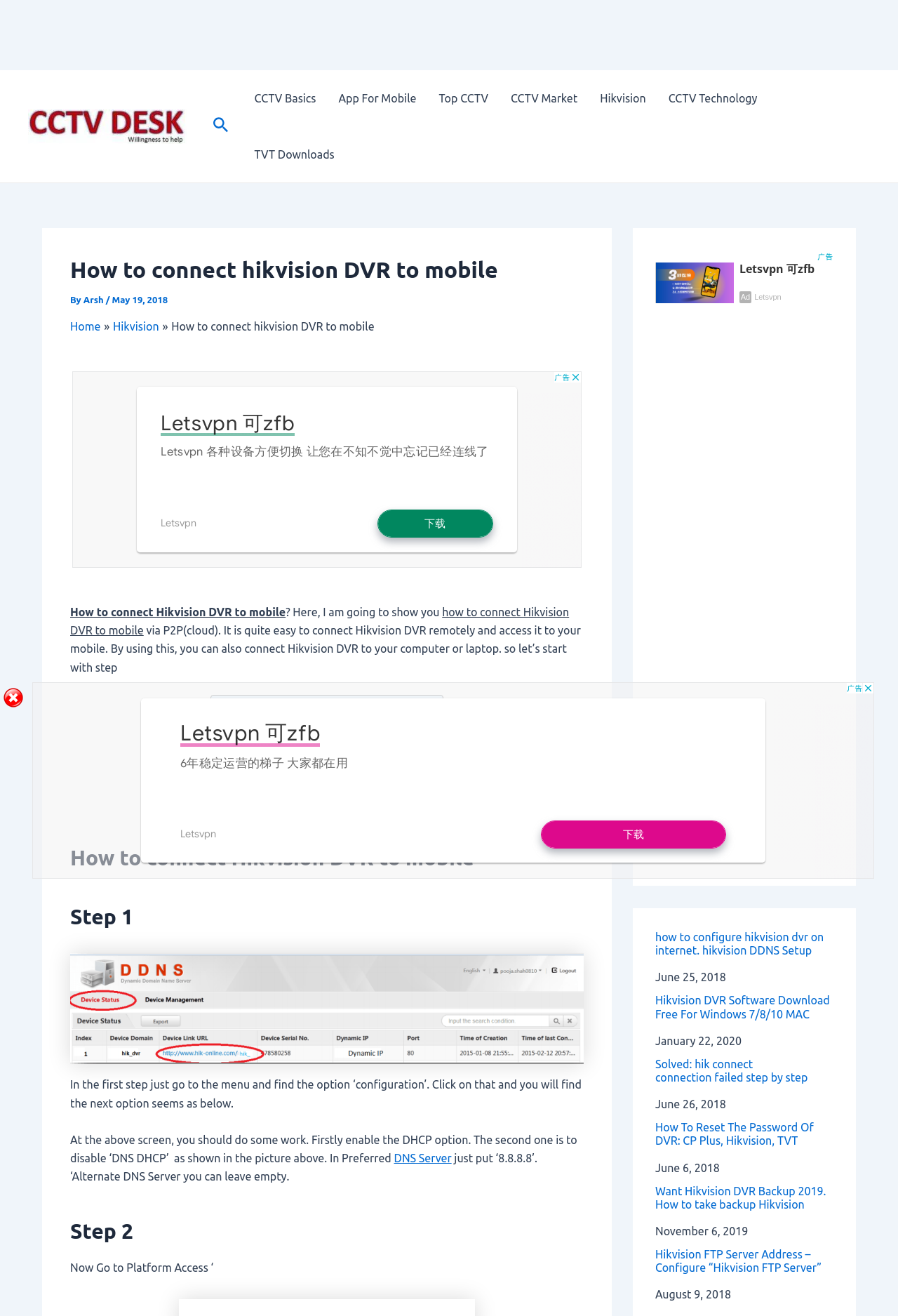Analyze and describe the webpage in a detailed narrative.

This webpage is a tutorial on how to connect a Hikvision DVR to a mobile device or computer. The page has a navigation menu at the top with links to various CCTV-related topics. Below the navigation menu, there is a header section with the title "5 steps how to connect hikvision dvr to mobile or computer" and a search icon link.

The main content of the page is divided into sections, each with a heading and descriptive text. The first section introduces the topic and explains that the tutorial will show how to connect a Hikvision DVR to a mobile device or computer using P2P (cloud) technology.

The subsequent sections are step-by-step guides, each with a heading (e.g., "Step 1", "Step 2", etc.) and descriptive text explaining the process. The sections also include images to illustrate the steps. There are five steps in total, each with a link to navigate to the next step.

On the right-hand side of the page, there is a complementary section with advertisements and a "Related Posts" section. The "Related Posts" section lists several links to other tutorials and articles related to Hikvision DVRs and CCTV technology, along with their publication dates.

Overall, the webpage is a detailed guide on how to connect a Hikvision DVR to a mobile device or computer, with step-by-step instructions and images to help illustrate the process.